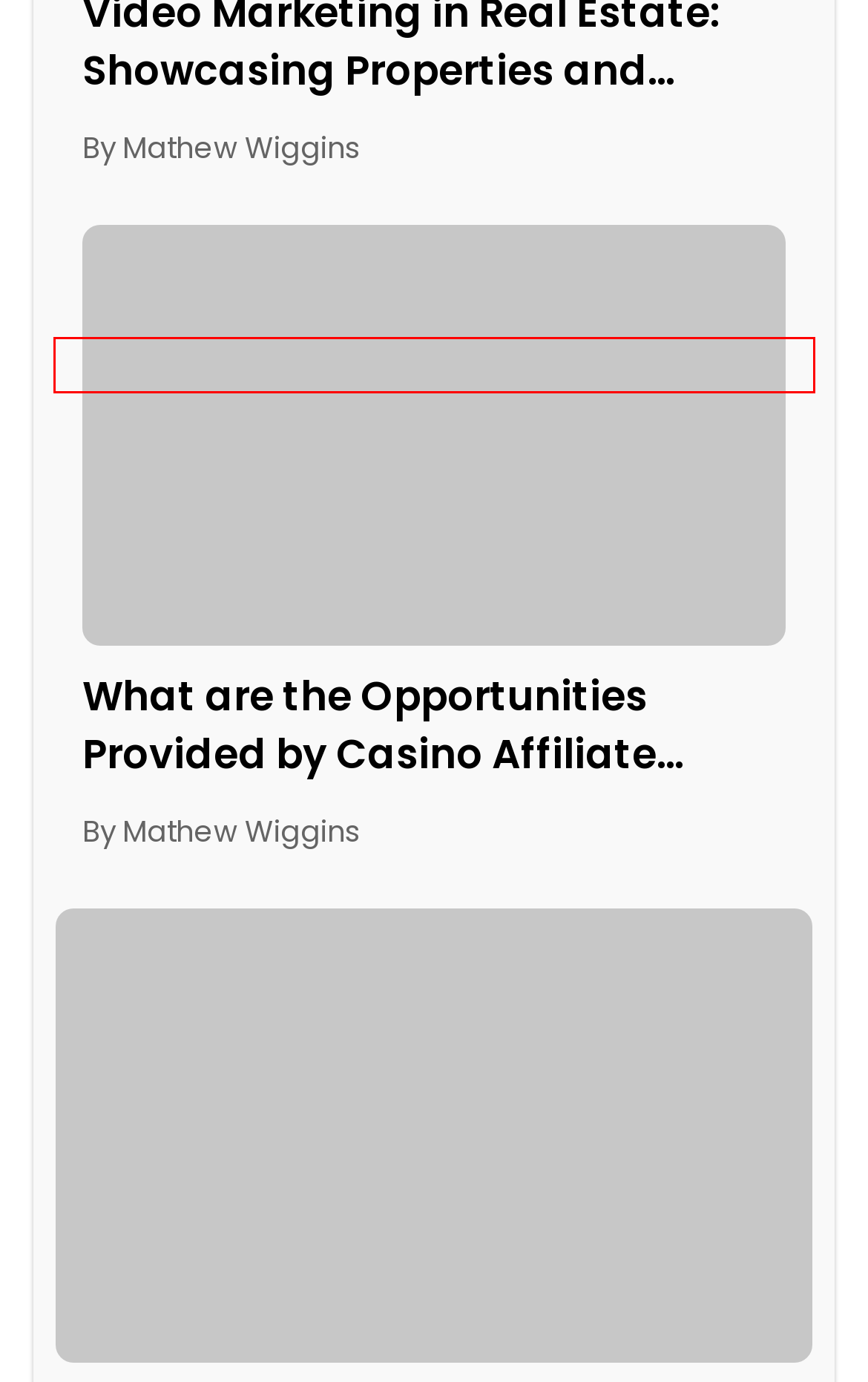You are presented with a screenshot of a webpage containing a red bounding box around a particular UI element. Select the best webpage description that matches the new webpage after clicking the element within the bounding box. Here are the candidates:
A. The Importance of Personalization in Digital Marketing
B. Strategies to Build Strong Backlink Profiles: Best Tactics in 2024
C. Mathew - Digital Marketing Expert at Waybinary
D. Contact Us
E. Supercharge Your MSP: The SEO Advantage for Bright Future
F. Social Work Superpower: Unleashing the Power of Teamwork
G. What is SEO? An Introduction to SEO Basics
H. ABOUT WAY BINARY

A